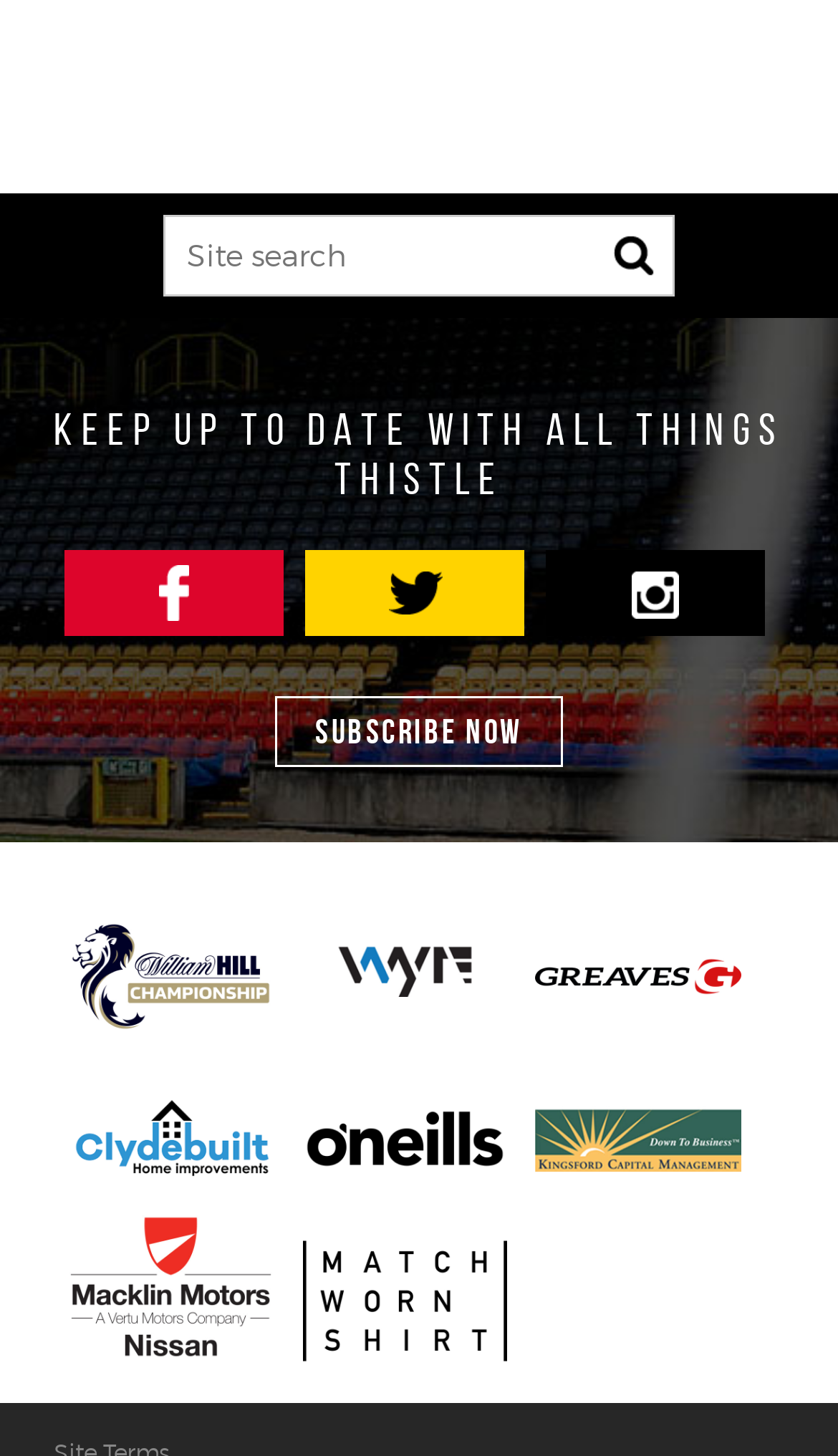Please answer the following question using a single word or phrase: 
What is the text above the social media links?

KEEP UP TO DATE WITH ALL THINGS THISTLE